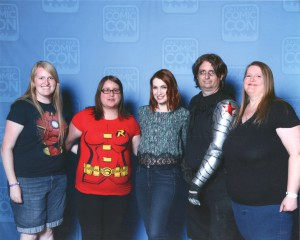How many female fans are in the image?
Please use the visual content to give a single word or phrase answer.

Four